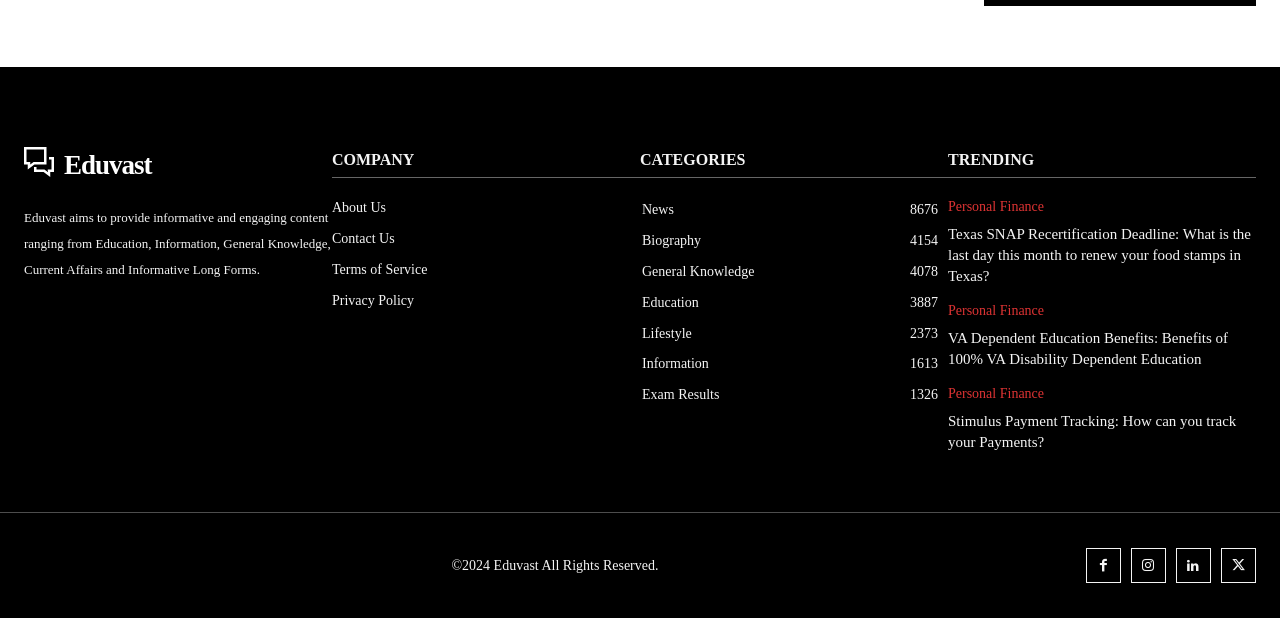What categories are available on the website?
Based on the screenshot, provide your answer in one word or phrase.

News, Biography, General Knowledge, etc.